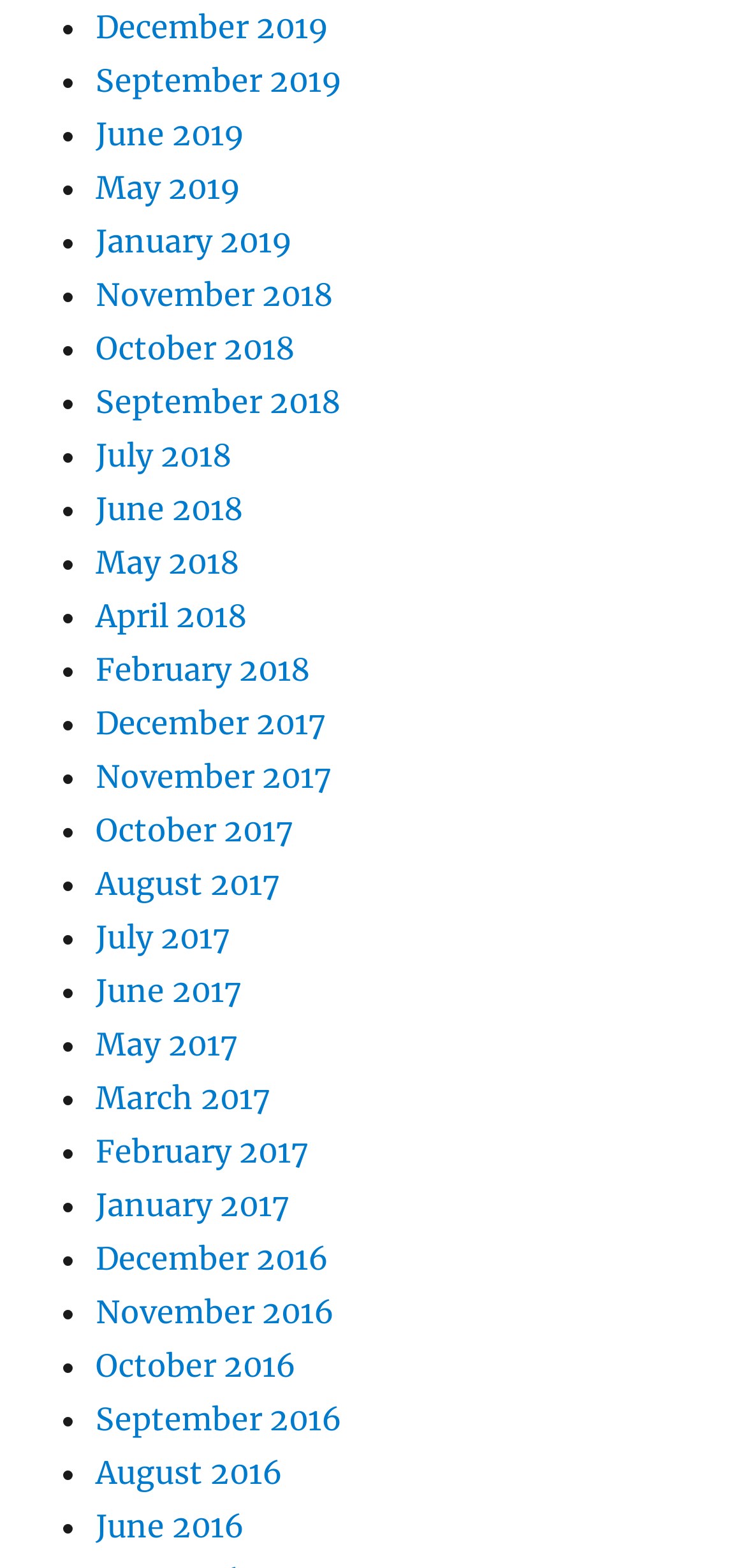Please answer the following question using a single word or phrase: 
What is the earliest month listed on this webpage?

December 2016